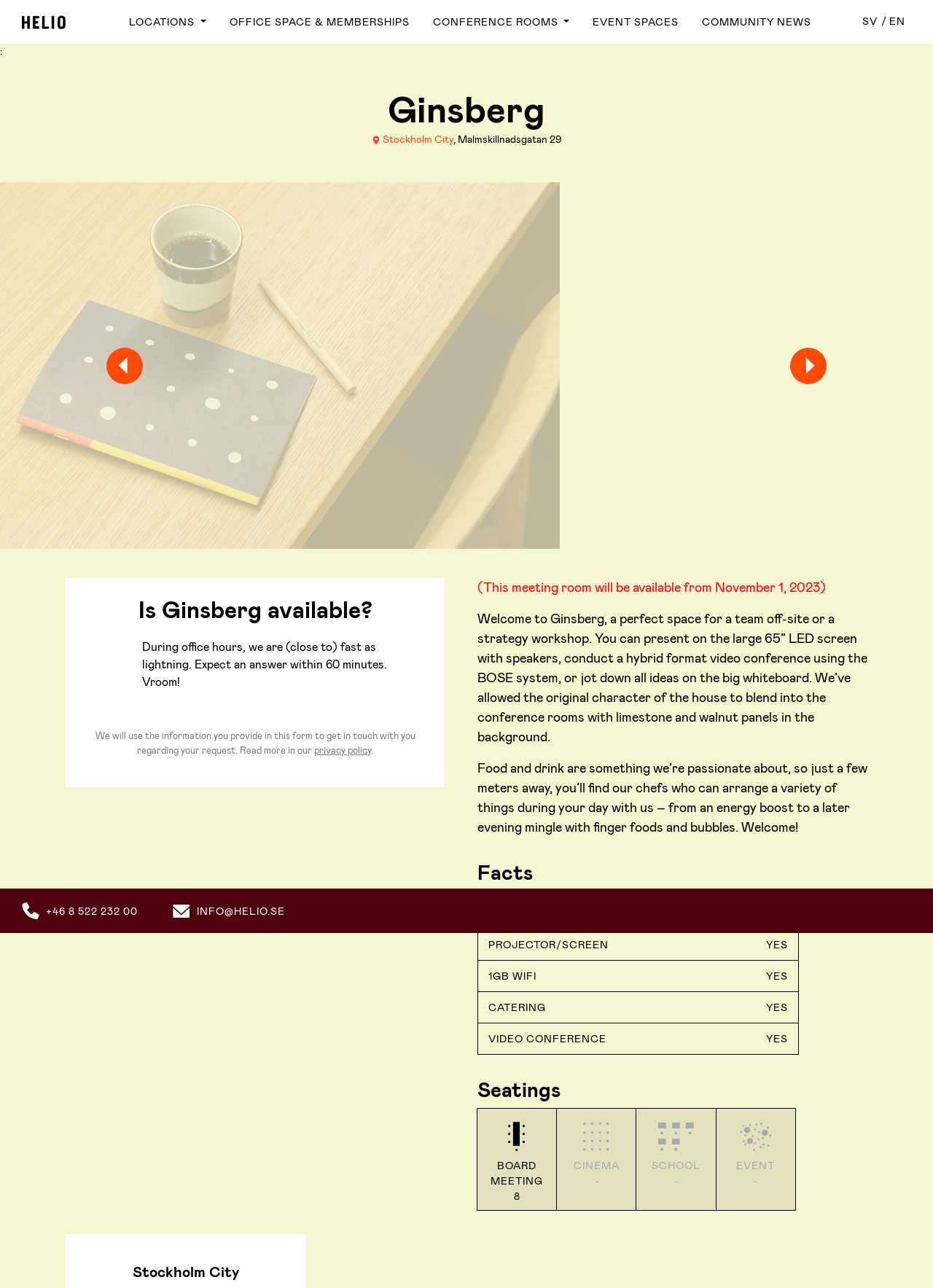Analyze the image and provide a detailed answer to the question: What is the location of Ginsberg?

I found the answer by looking at the heading 'Ginsberg' and the text 'Stockholm City' next to it, which indicates the location of Ginsberg.